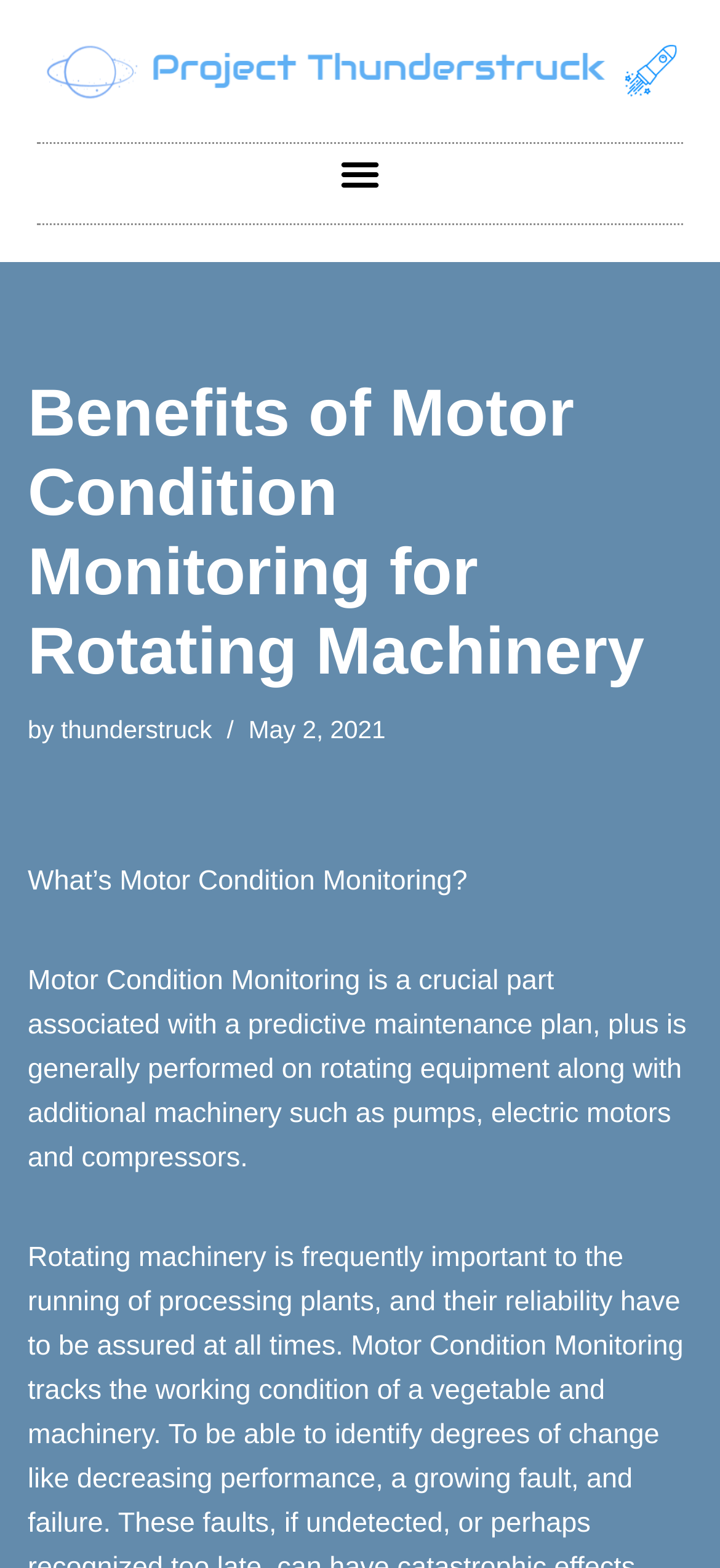What is the author of the article?
Please provide a single word or phrase as your answer based on the screenshot.

thunderstruck